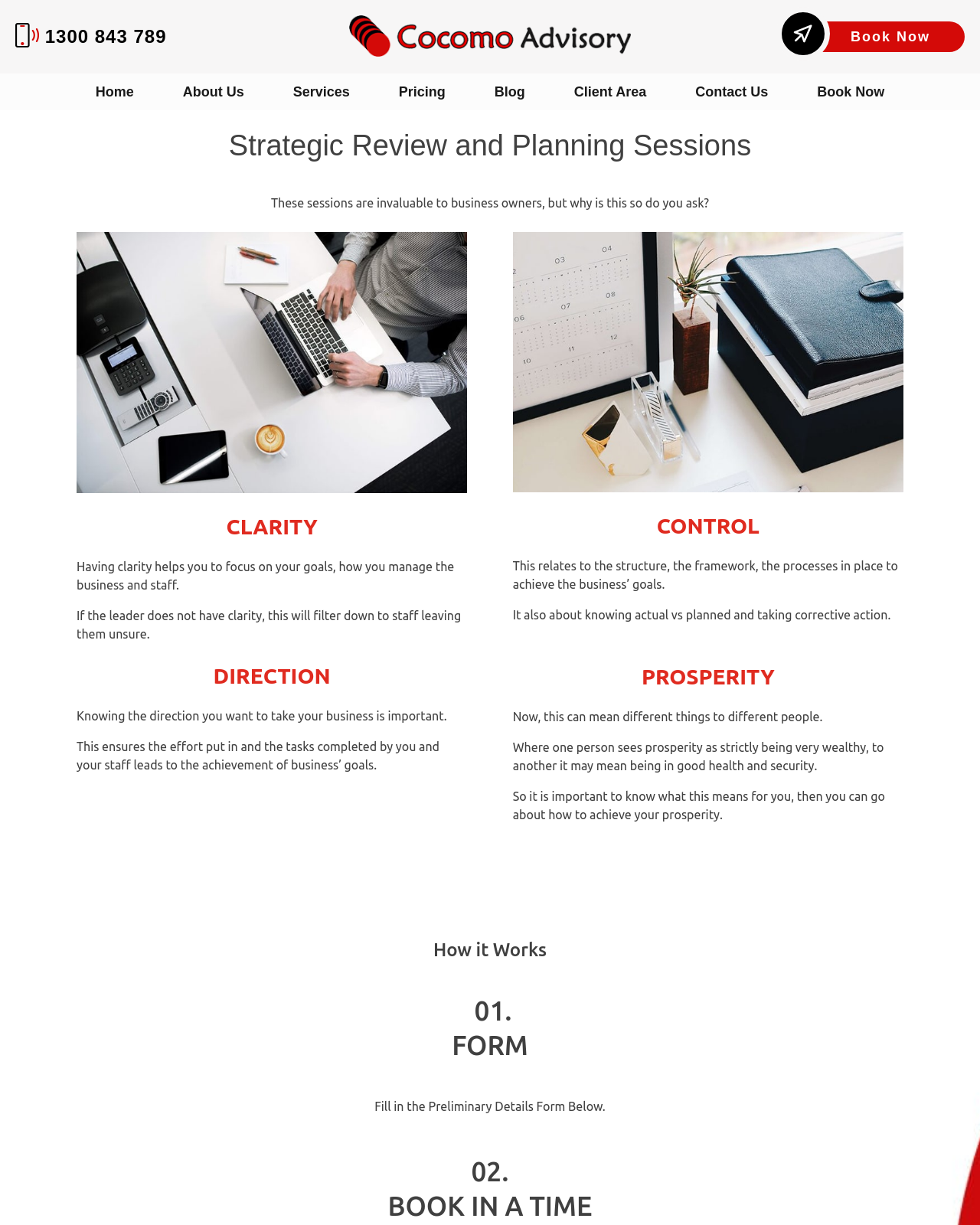Write a detailed summary of the webpage, including text, images, and layout.

The webpage is about Strategic Review and Planning Sessions offered by Cocomo Advisory. At the top, there is a phone number "1300 843 789" displayed prominently. Below it, there is a link with an accompanying image, followed by a "Book Now" button. 

On the top navigation bar, there are links to different sections of the website, including "Home", "About Us", "Services", "Pricing", "Blog", "Client Area", "Contact Us", and another "Book Now" button.

The main content of the webpage is divided into sections, each with a heading and descriptive text. The first section is about the importance of Strategic Review and Planning Sessions for business owners. There is an image related to the topic on the left side of the section.

The subsequent sections are focused on the benefits of these sessions, including "CLARITY", "DIRECTION", "CONTROL", and "PROSPERITY". Each section has a heading, descriptive text, and an image on the right side. The text explains how these aspects are crucial for business owners to achieve their goals.

Further down, there is a section titled "How it Works", which appears to be a step-by-step guide. The first step is to fill in a "Preliminary Details Form" below.